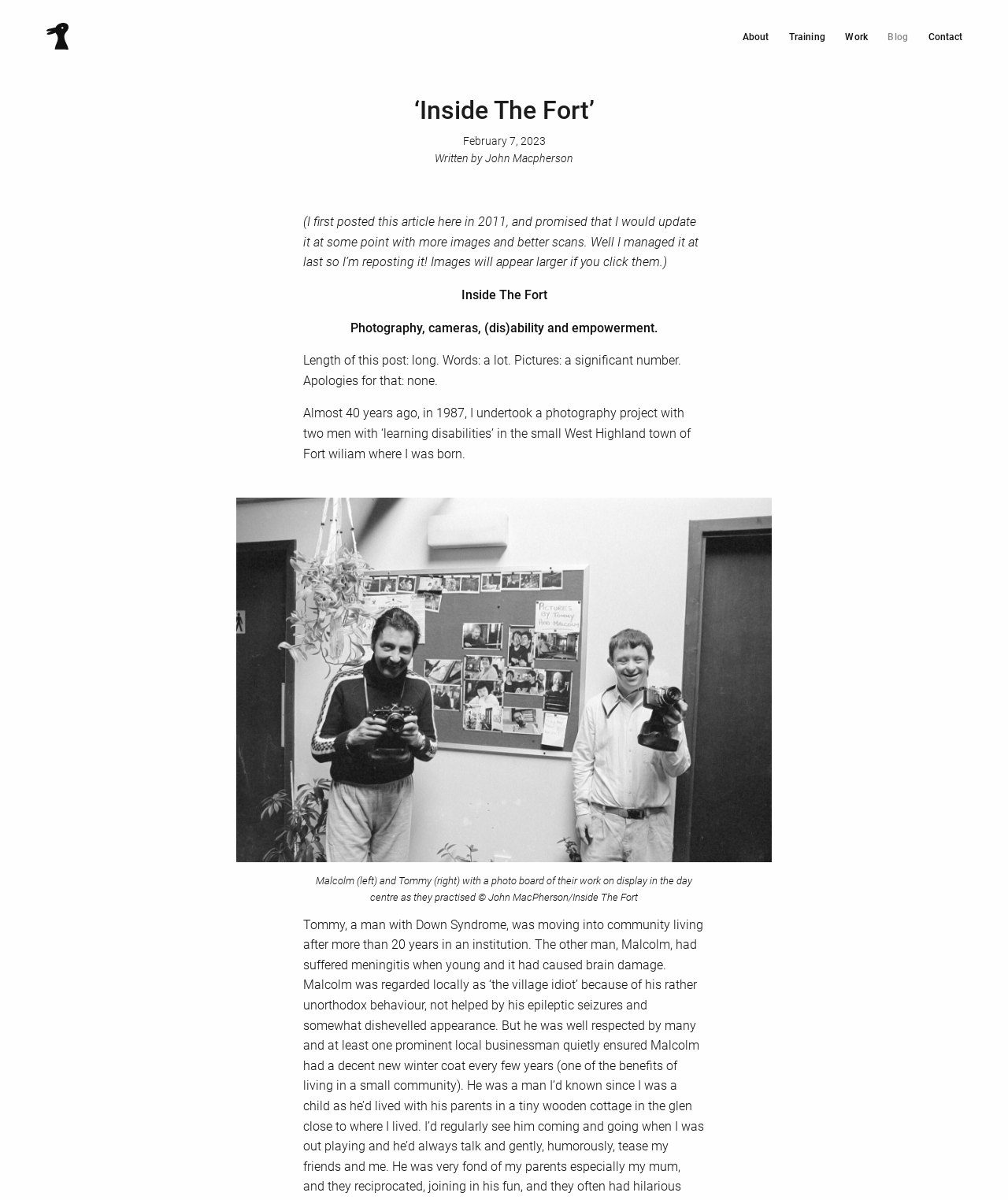Please identify the bounding box coordinates of the area I need to click to accomplish the following instruction: "Click the 'duckrabbit' link".

[0.045, 0.023, 0.068, 0.036]